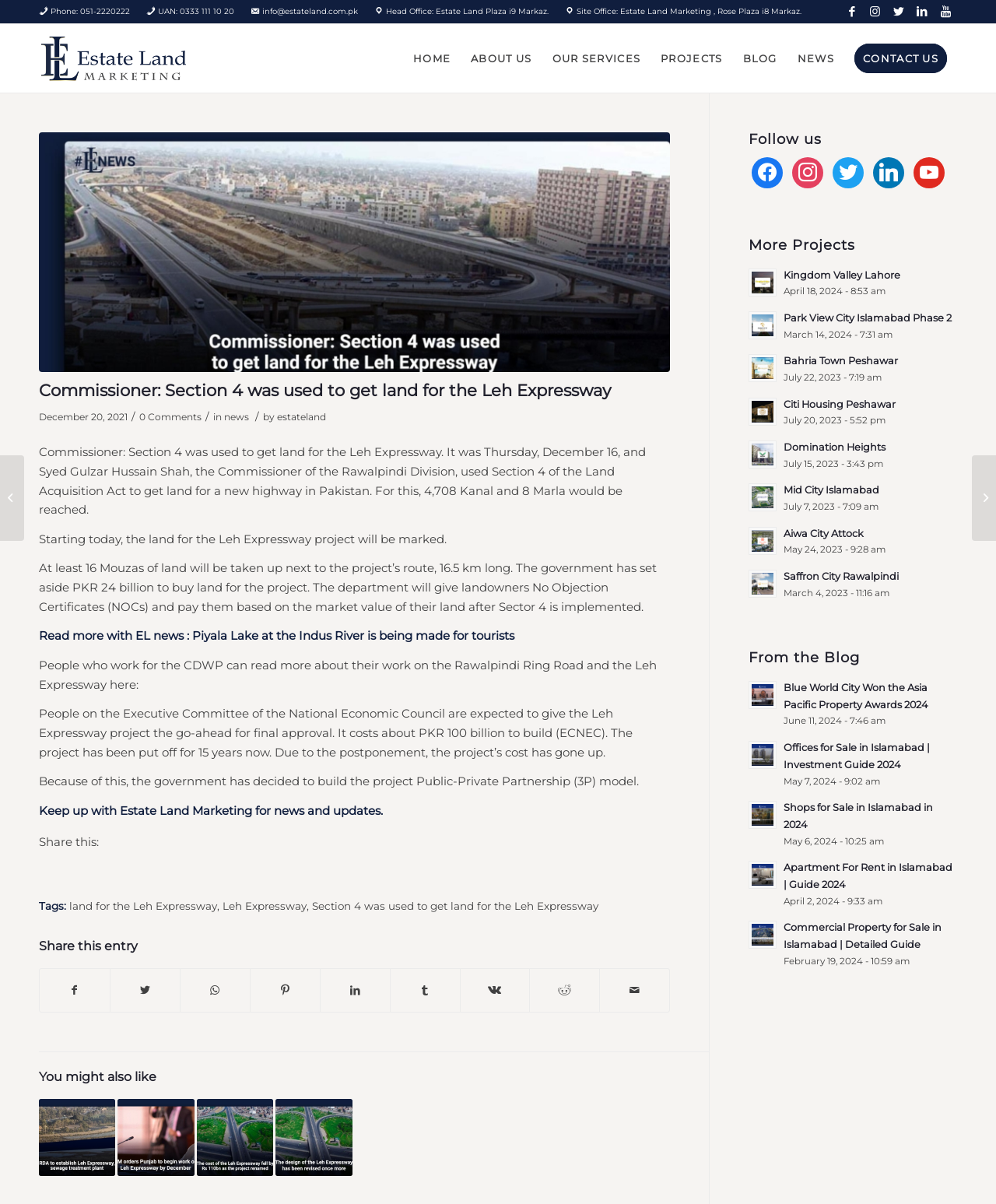Can you specify the bounding box coordinates for the region that should be clicked to fulfill this instruction: "Read more about Commissioner: Section 4 was used to get land for the Leh Expressway".

[0.039, 0.316, 0.613, 0.332]